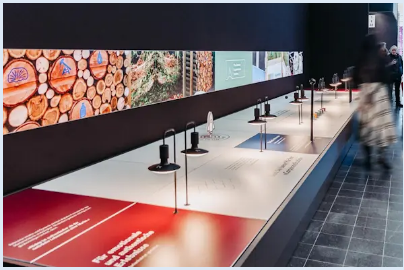What is the purpose of the lamps on the table?
Kindly answer the question with as much detail as you can.

The question asks about the purpose of the lamps positioned on top of the display table. Upon examining the caption, I found that the lamps are described as 'elegant, minimalist' and are said to 'draw attention to the innovative designs'. This implies that the primary purpose of the lamps is to attract visitors' attention to the showcased products or concepts.